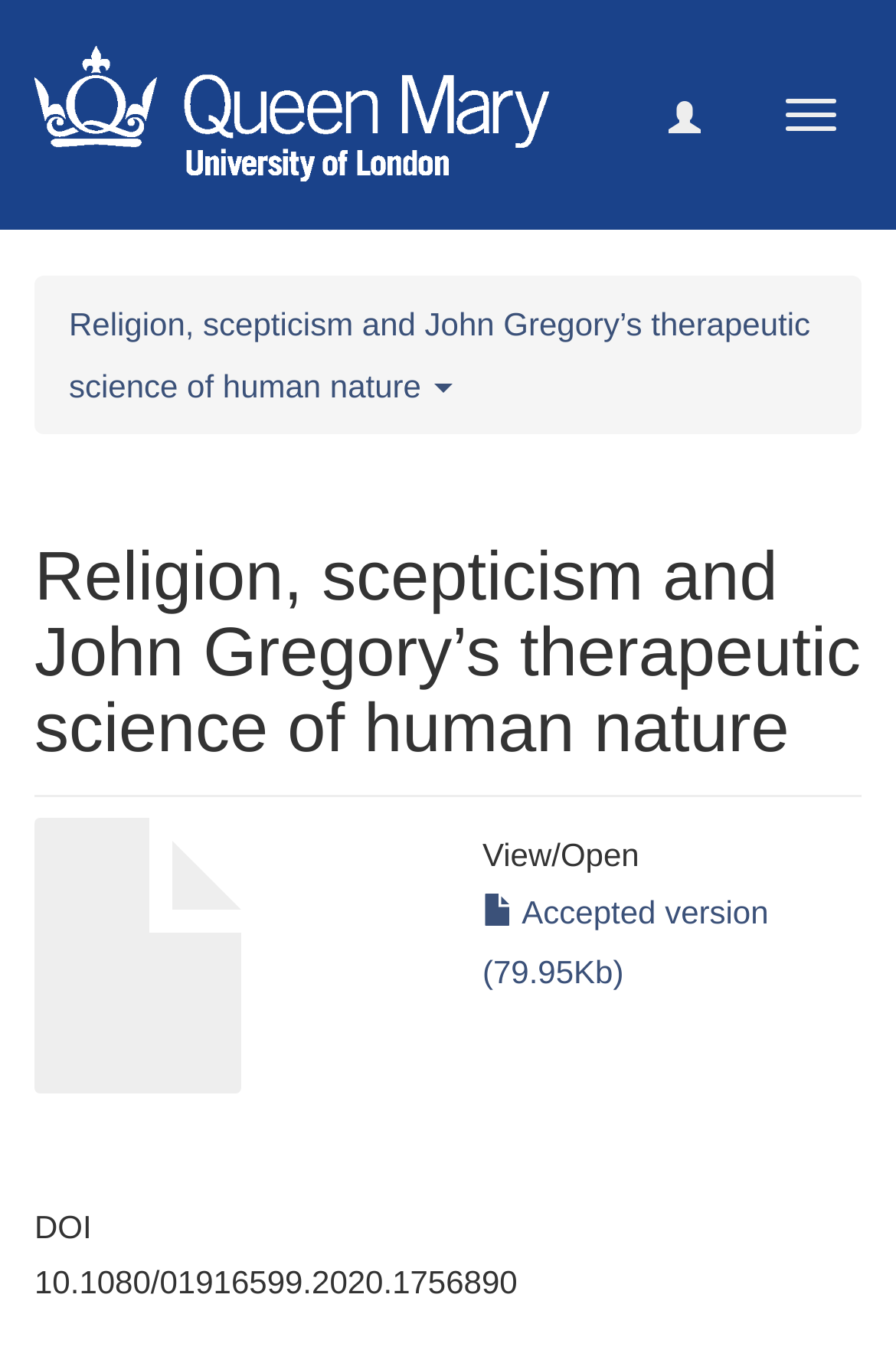What is the size of the accepted version?
Based on the image, answer the question in a detailed manner.

I found the link element with the text 'Accepted version' and adjacent text indicating the size, which is 79.95Kb.